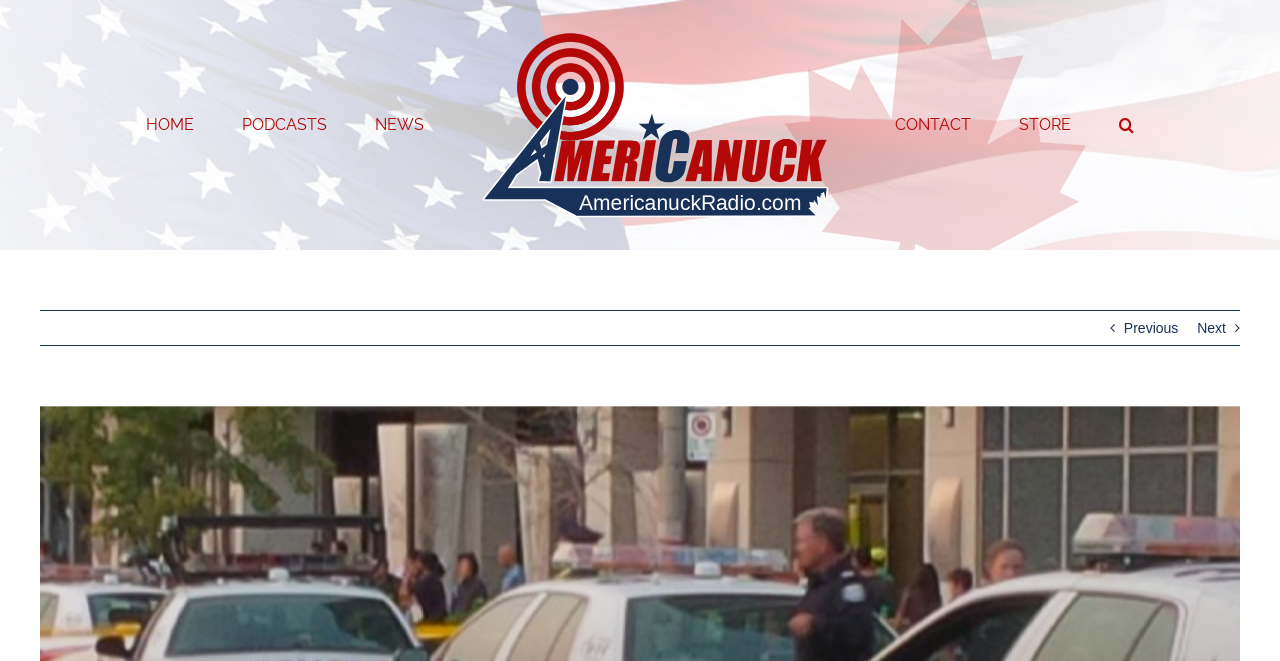Please answer the following question using a single word or phrase: 
What is the logo of Americanuck Radio?

Americanuck Radio Logo